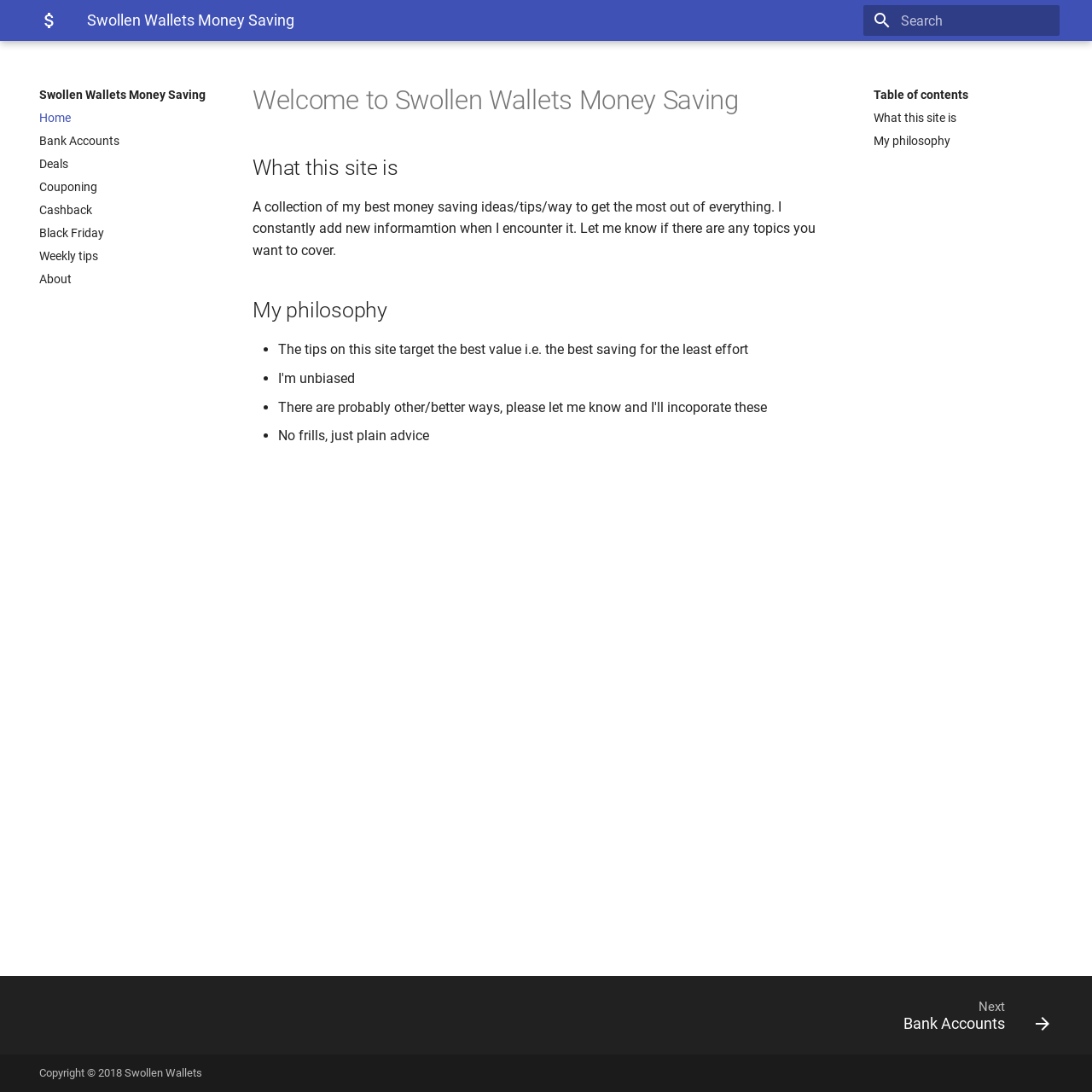Determine the bounding box coordinates for the clickable element to execute this instruction: "Go to home page". Provide the coordinates as four float numbers between 0 and 1, i.e., [left, top, right, bottom].

[0.099, 0.01, 0.138, 0.027]